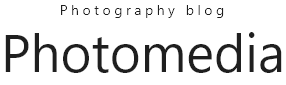What type of font is used for the title?
Give a comprehensive and detailed explanation for the question.

The caption describes the font used for the title 'Photomedia' as clean and modern, which suggests a simple and contemporary aesthetic.